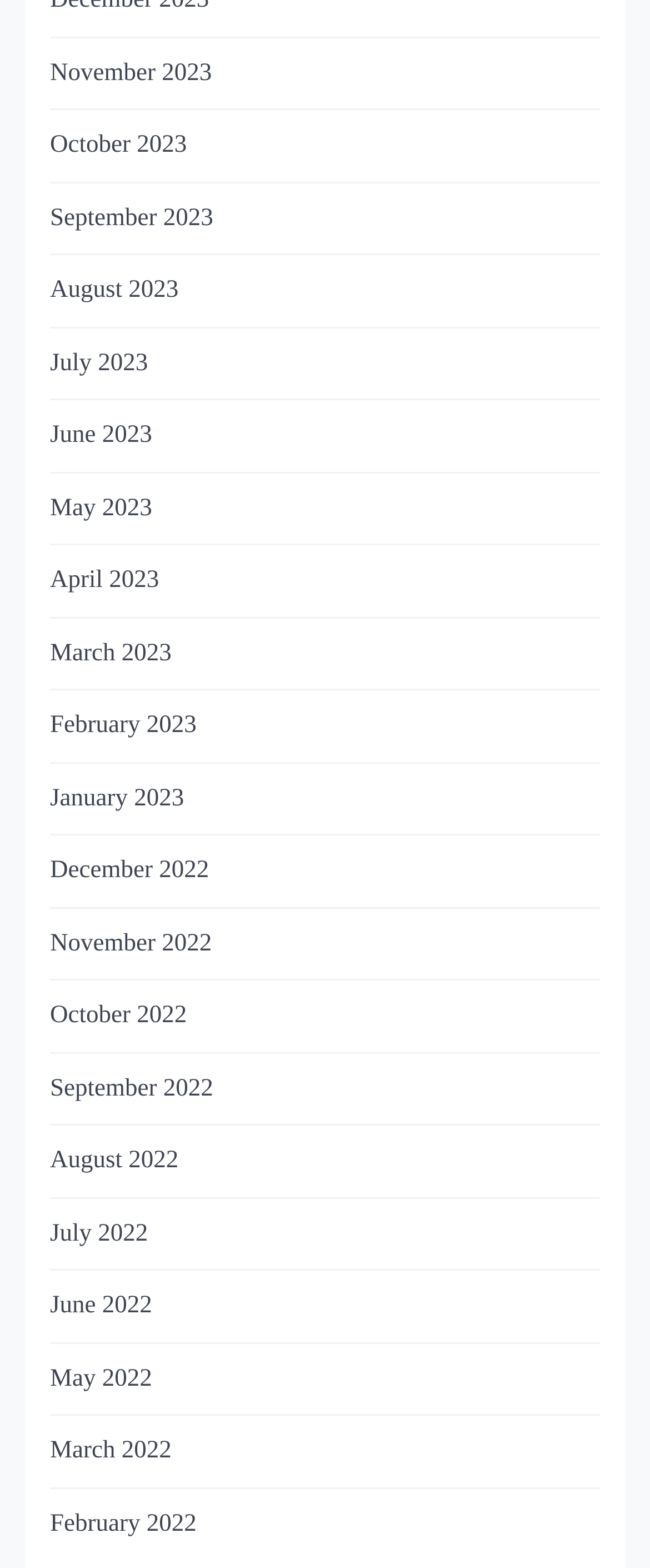Find the bounding box coordinates for the HTML element specified by: "April 2023".

[0.077, 0.359, 0.245, 0.383]